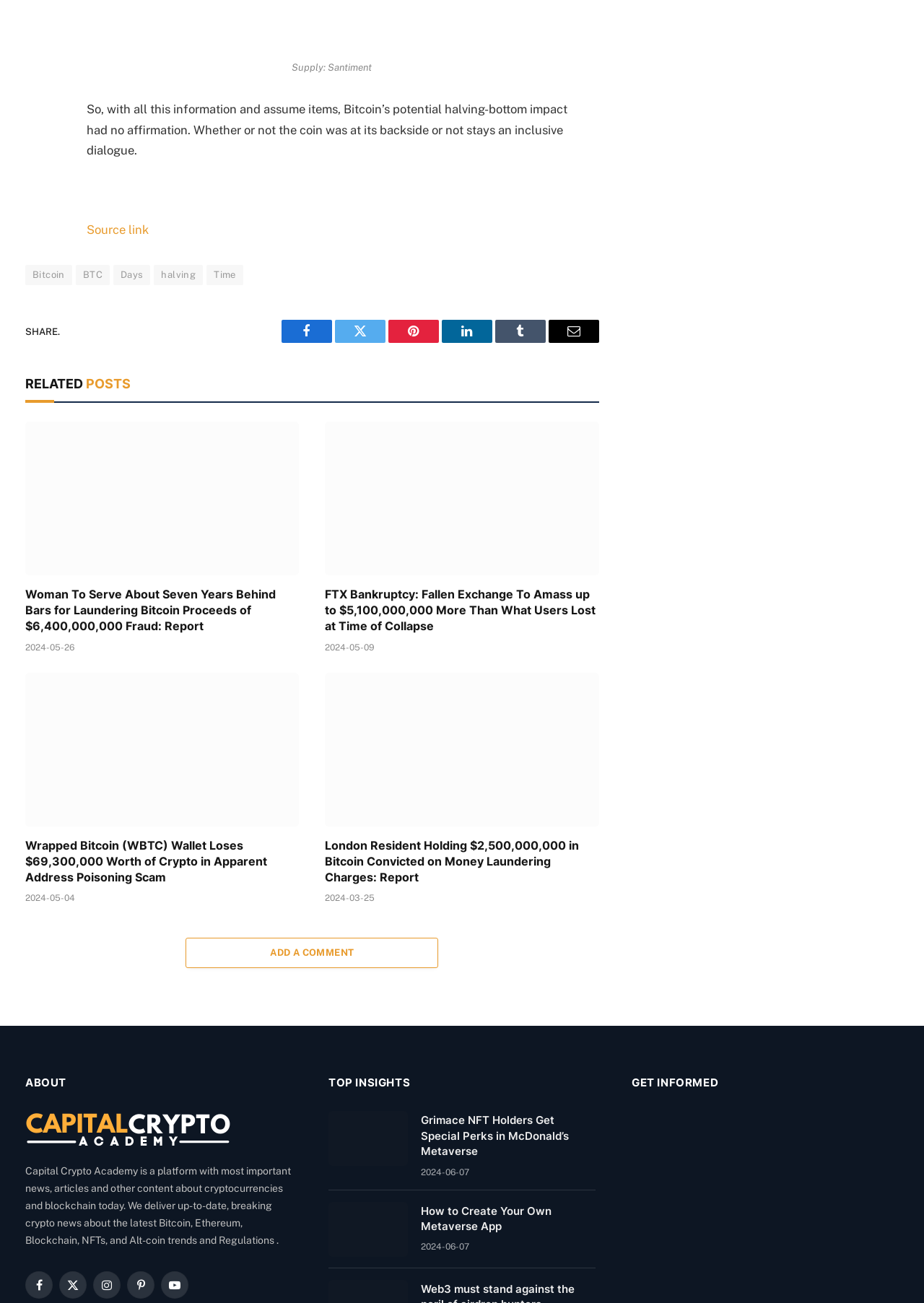Show me the bounding box coordinates of the clickable region to achieve the task as per the instruction: "Learn about Capital Crypto Academy".

[0.027, 0.805, 0.072, 0.815]